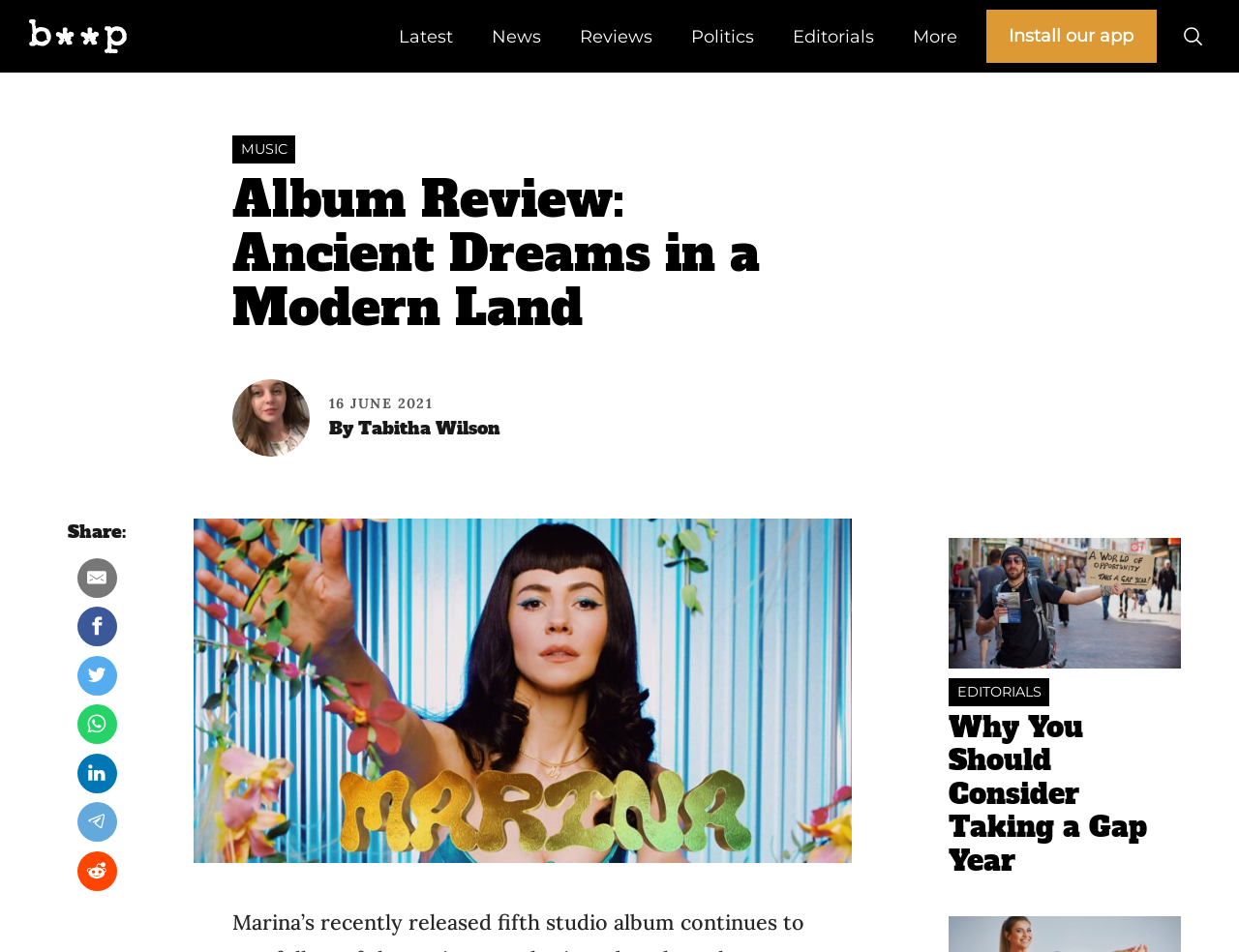What is the category of the album being reviewed? Look at the image and give a one-word or short phrase answer.

Music